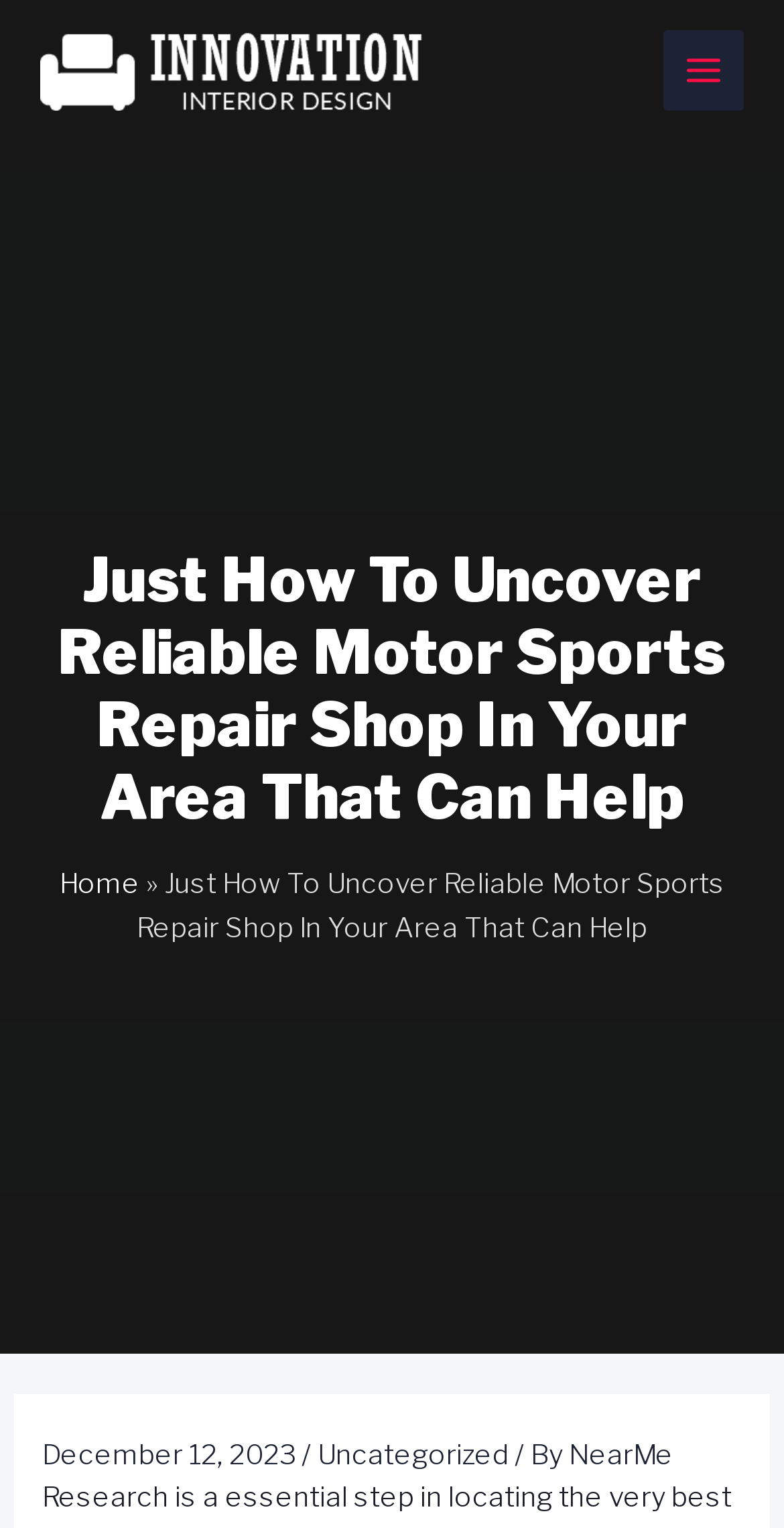How many sections are in the webpage header?
Using the visual information from the image, give a one-word or short-phrase answer.

2